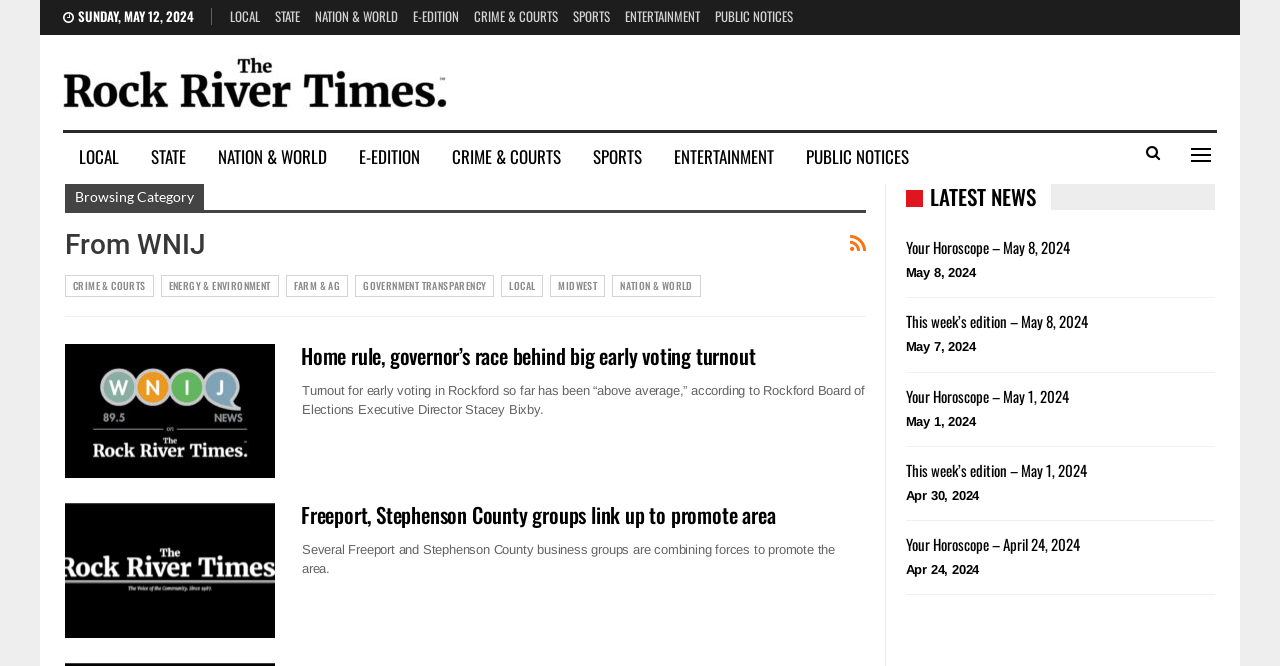Determine the bounding box coordinates for the area that should be clicked to carry out the following instruction: "Check Your Horoscope – May 8, 2024".

[0.708, 0.355, 0.836, 0.388]